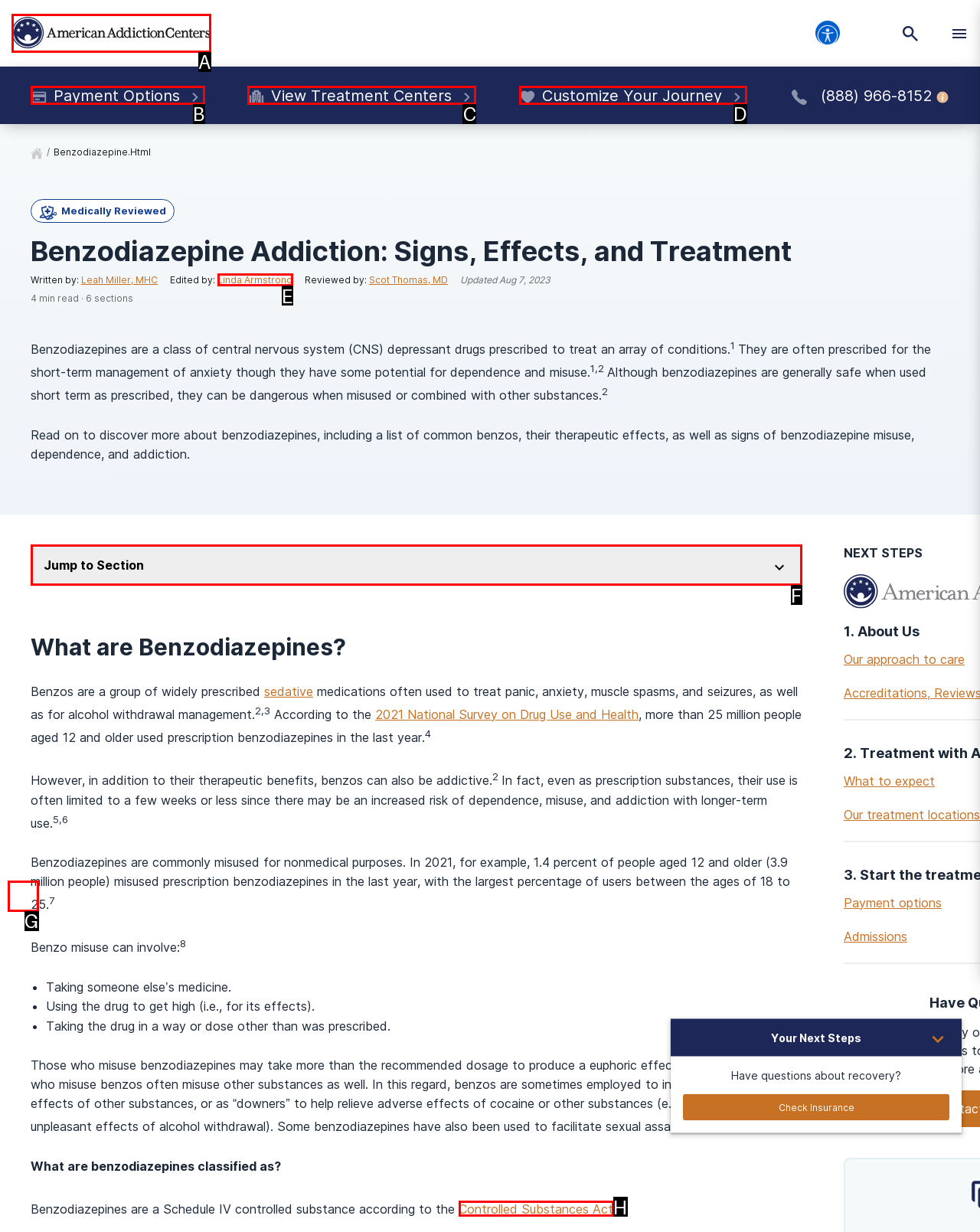Identify the letter of the UI element that fits the description: Payment Options
Respond with the letter of the option directly.

B